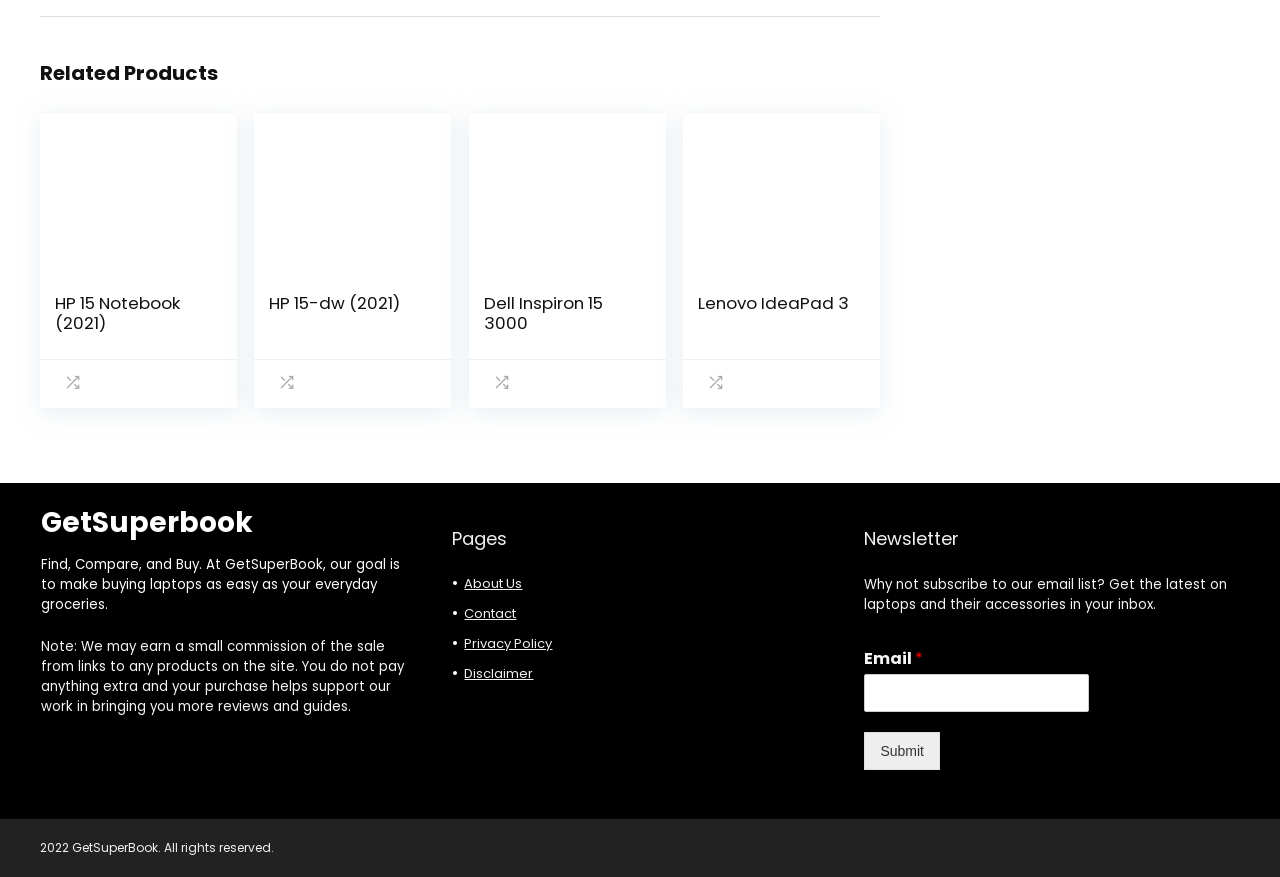Could you indicate the bounding box coordinates of the region to click in order to complete this instruction: "Click on the 'Submit' button".

[0.675, 0.835, 0.734, 0.878]